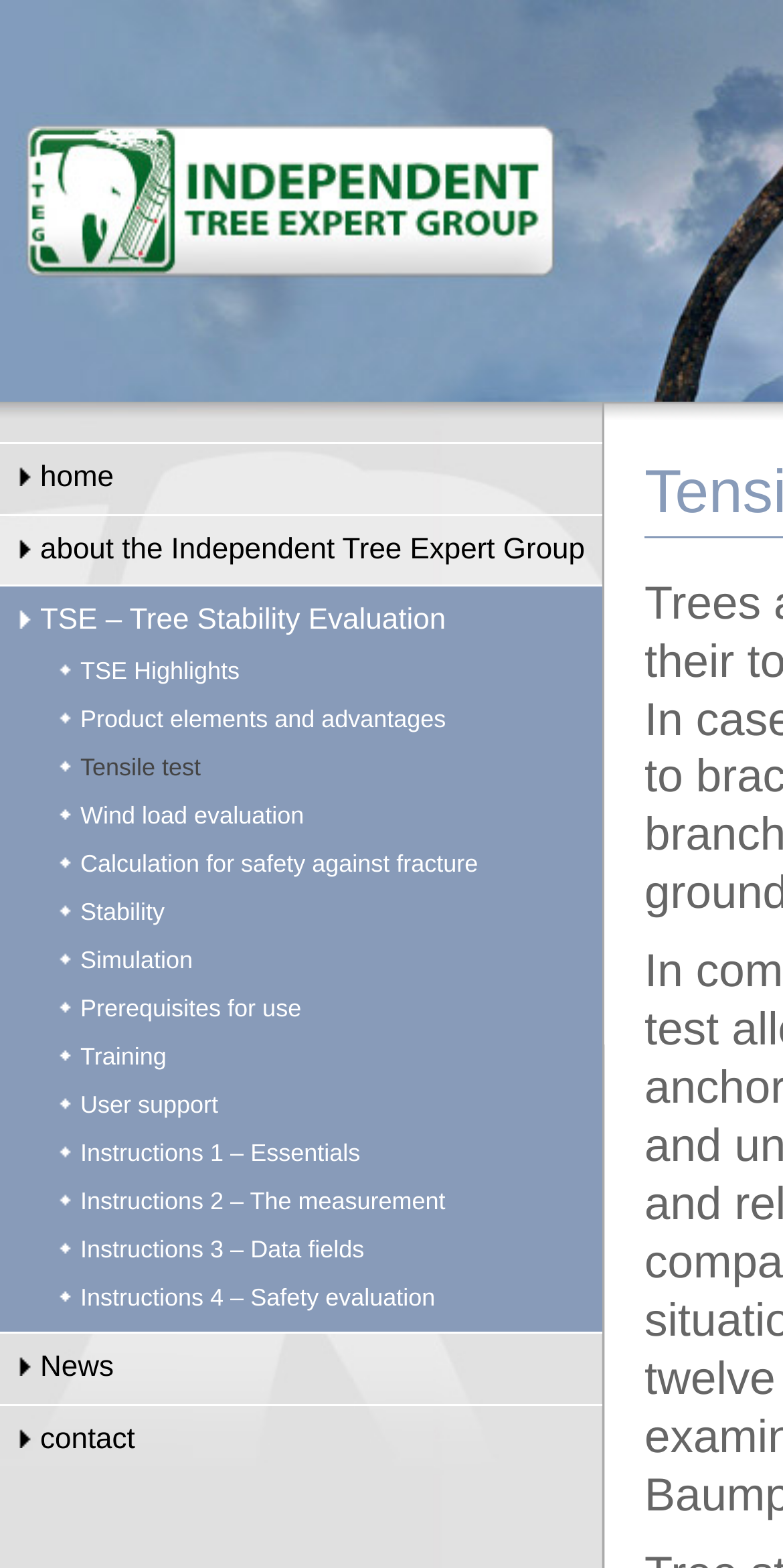Answer the following query concisely with a single word or phrase:
How many links are related to TSE?

2